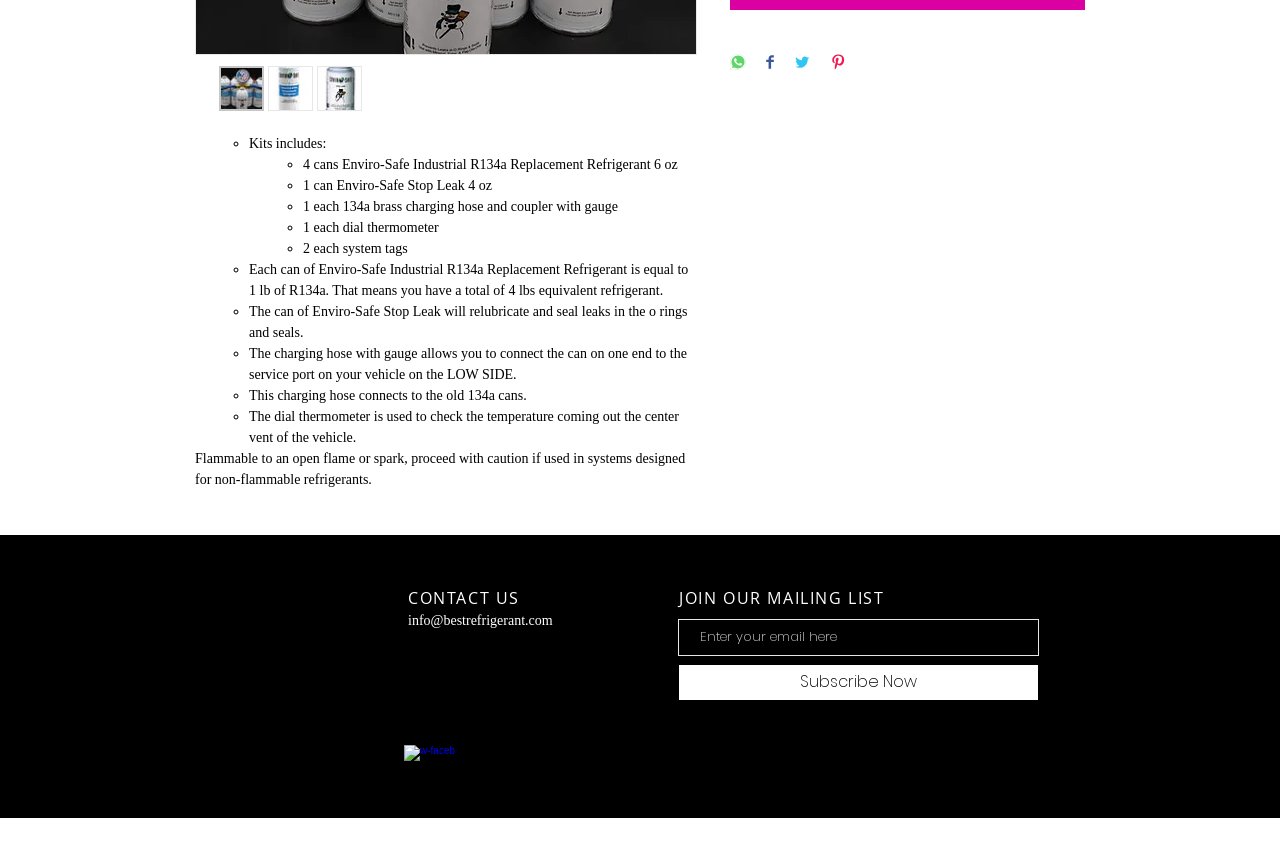Based on the element description "info@bestrefrigerant.com", predict the bounding box coordinates of the UI element.

[0.319, 0.709, 0.432, 0.726]